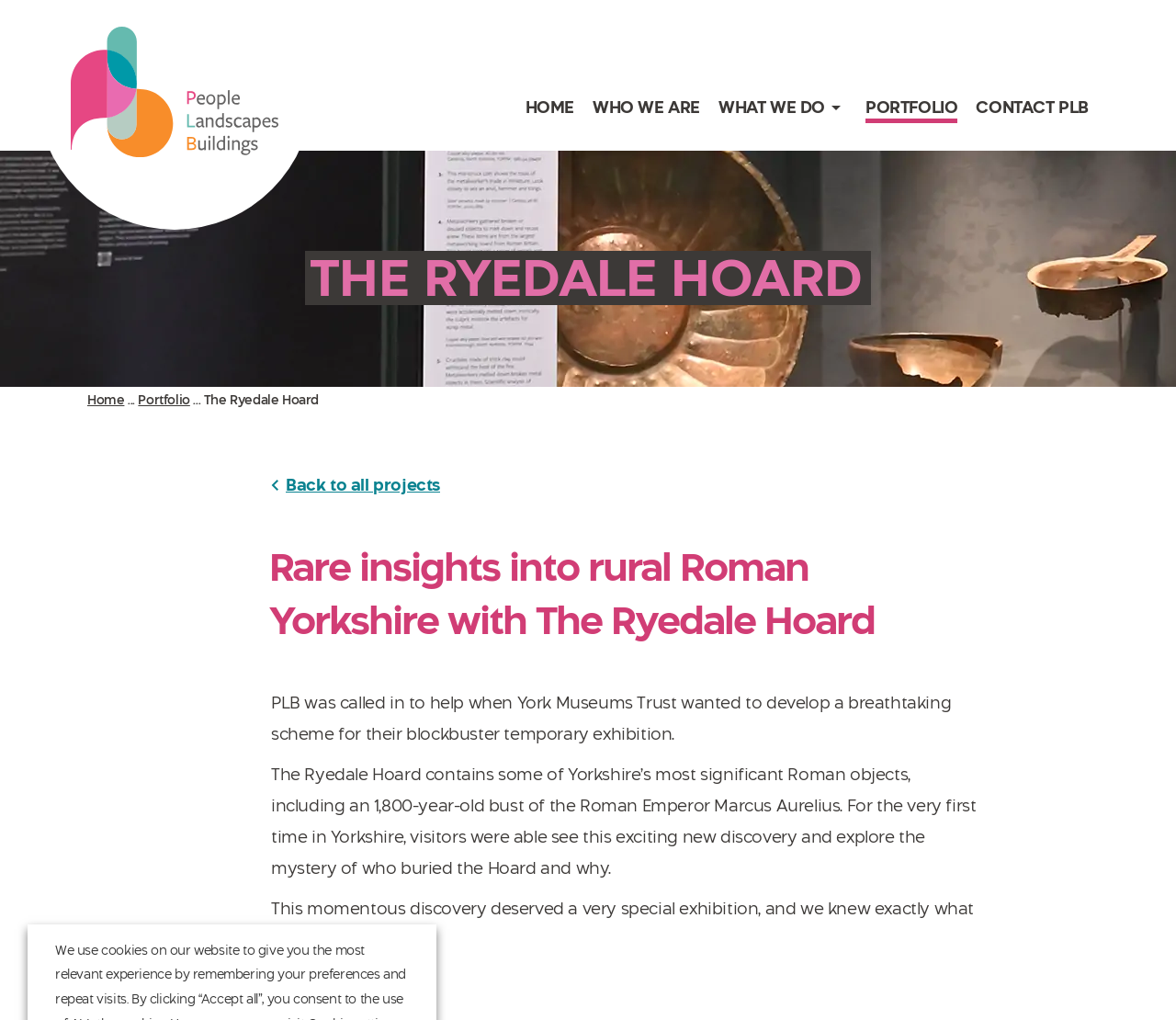Determine the bounding box coordinates for the HTML element mentioned in the following description: "Contact PLB". The coordinates should be a list of four floats ranging from 0 to 1, represented as [left, top, right, bottom].

[0.83, 0.09, 0.926, 0.121]